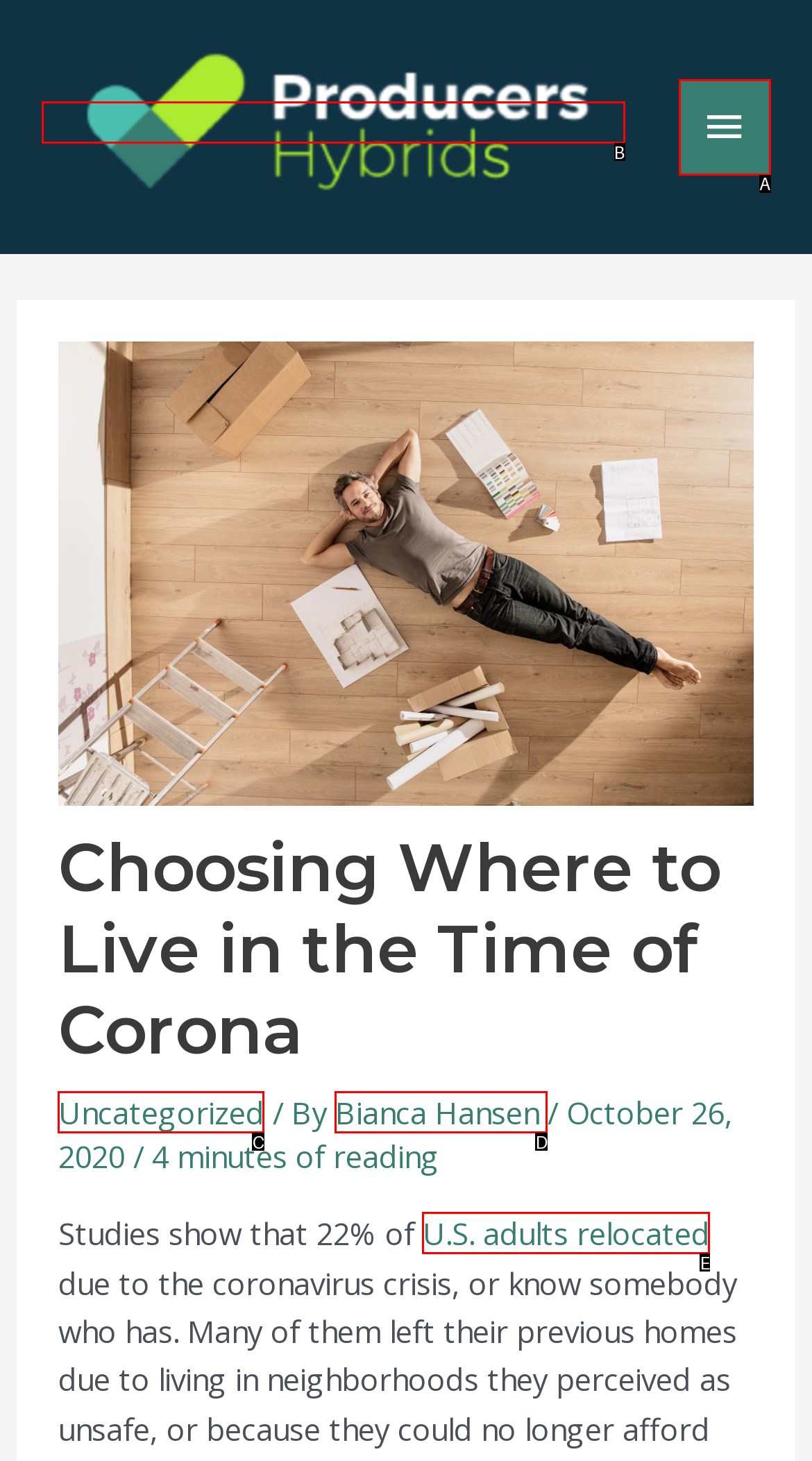Which lettered UI element aligns with this description: Countries (Tld's).
Provide your answer using the letter from the available choices.

None